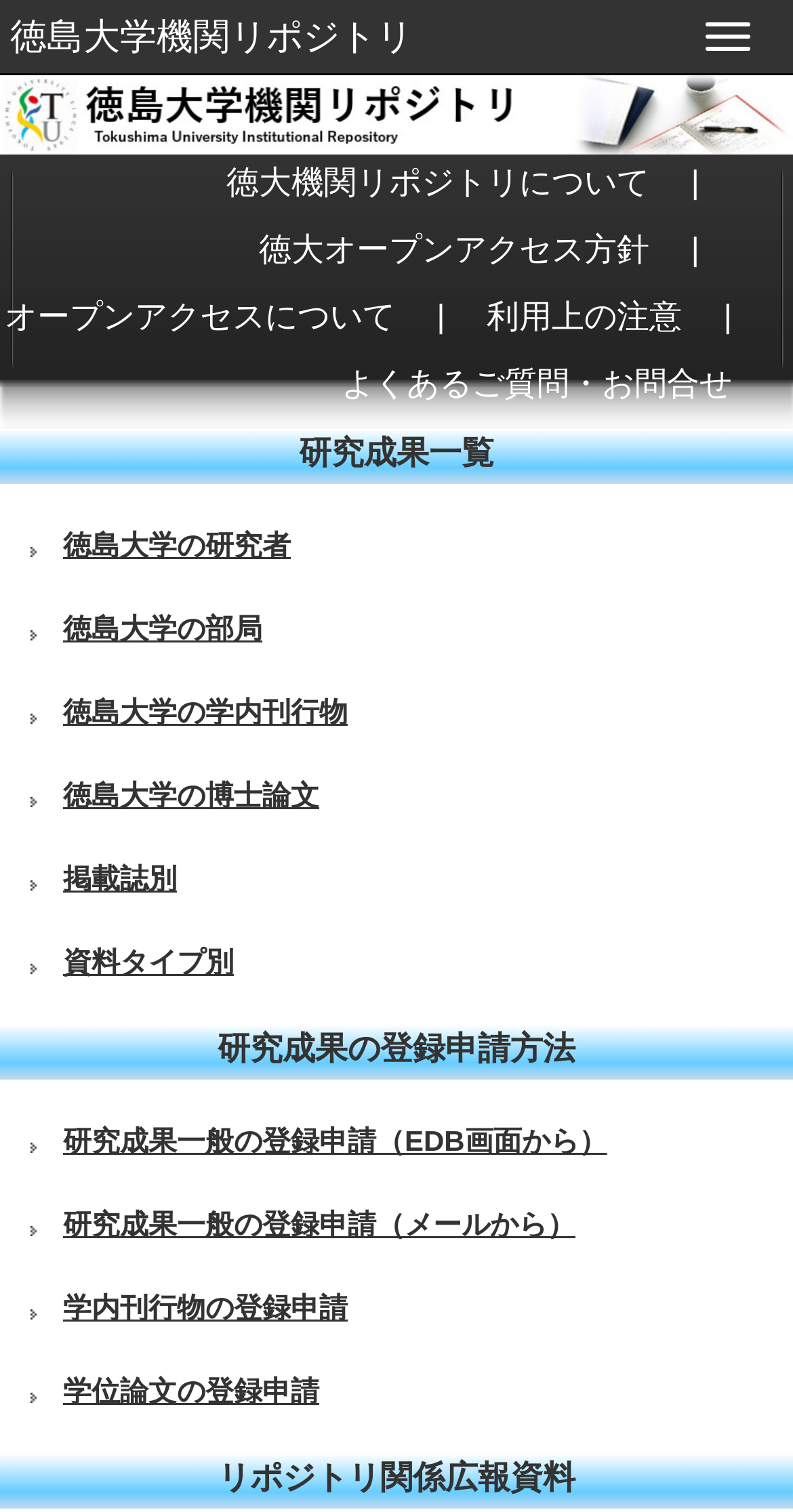Please indicate the bounding box coordinates of the element's region to be clicked to achieve the instruction: "View research outcome list". Provide the coordinates as four float numbers between 0 and 1, i.e., [left, top, right, bottom].

[0.377, 0.29, 0.623, 0.312]